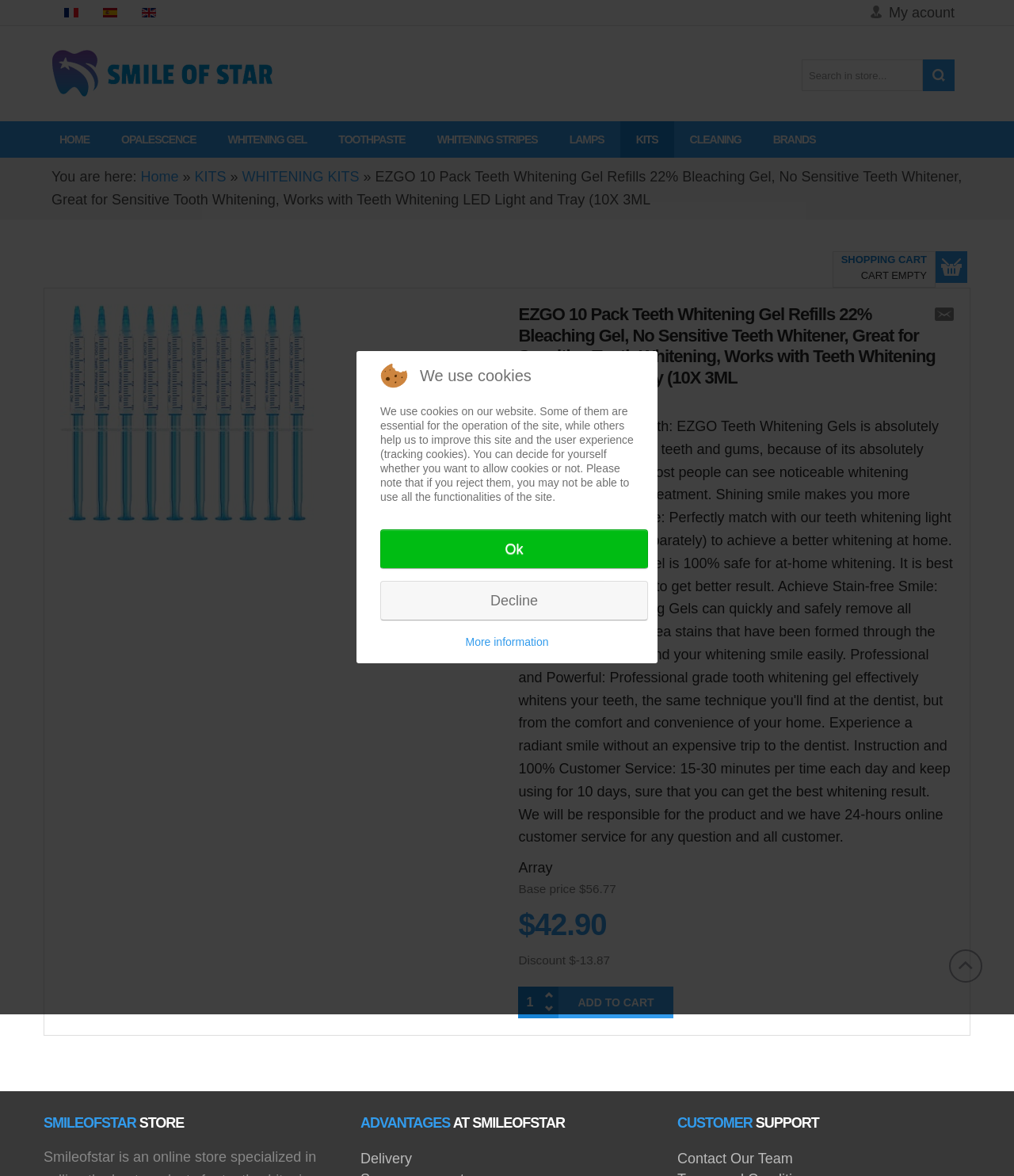Provide a brief response to the question using a single word or phrase: 
What is the name of the product?

EZGO 10 Pack Teeth Whitening Gel Refills